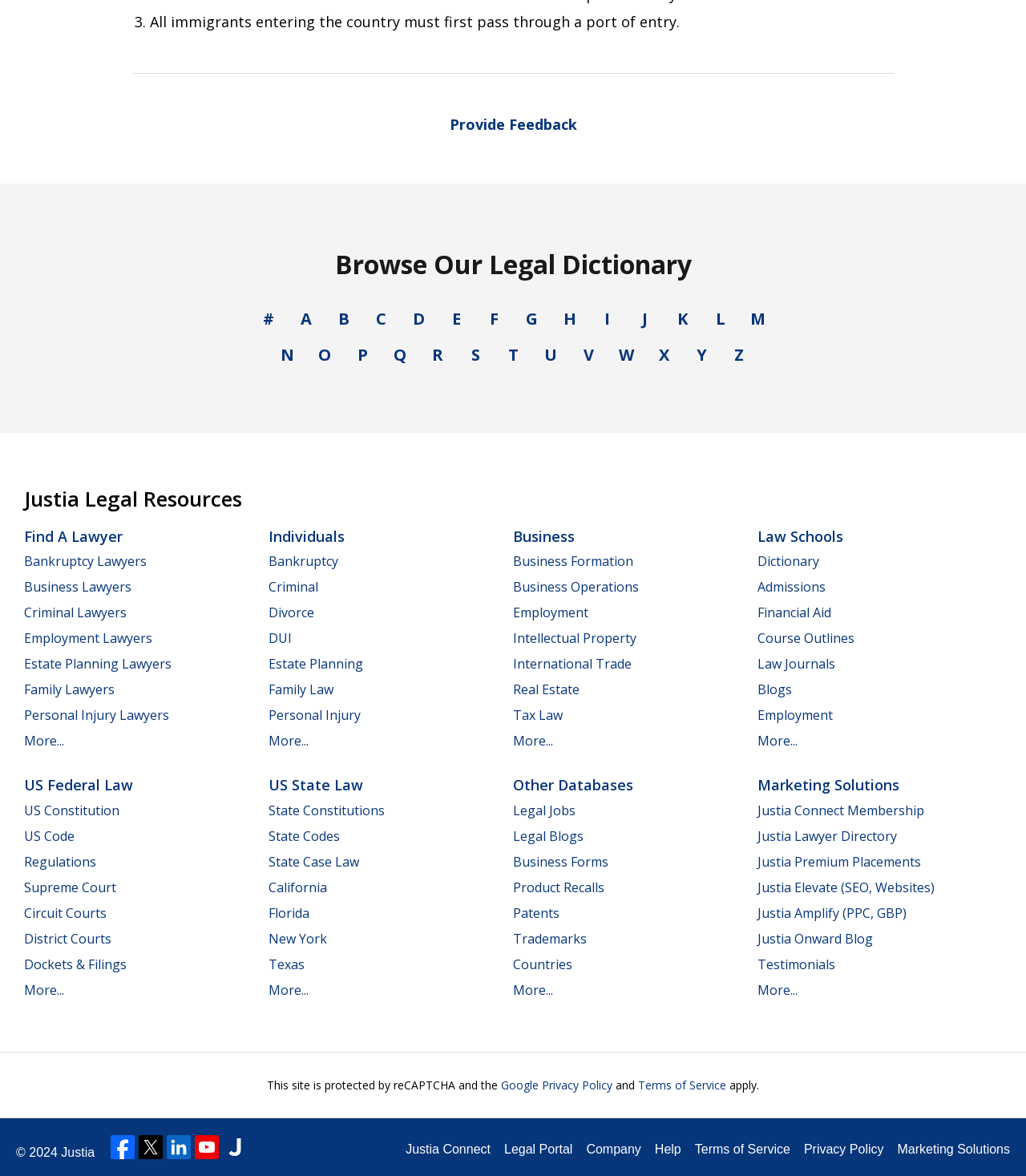Please locate the UI element described by "More..." and provide its bounding box coordinates.

[0.738, 0.834, 0.777, 0.849]